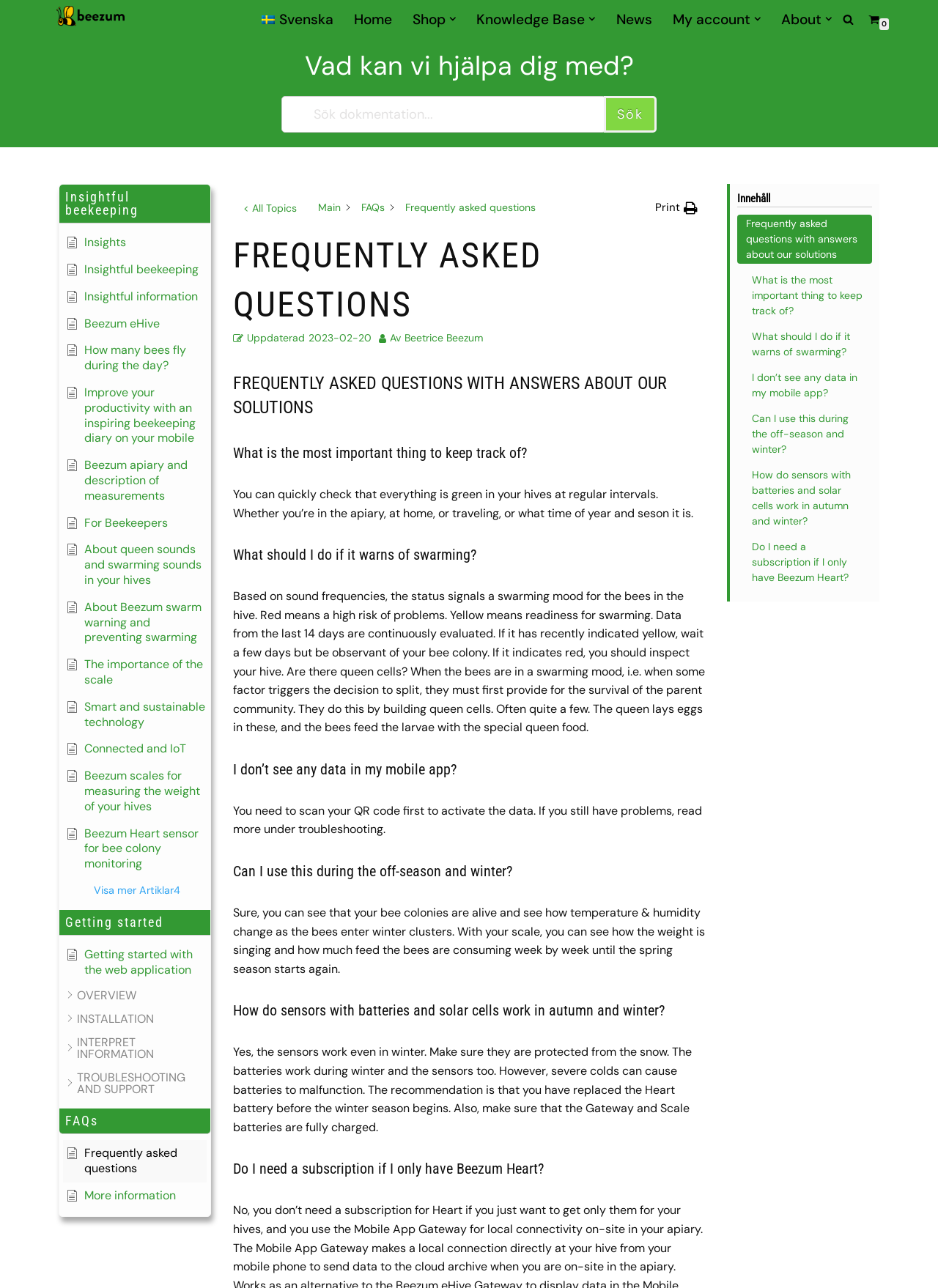Identify and extract the heading text of the webpage.

FREQUENTLY ASKED QUESTIONS